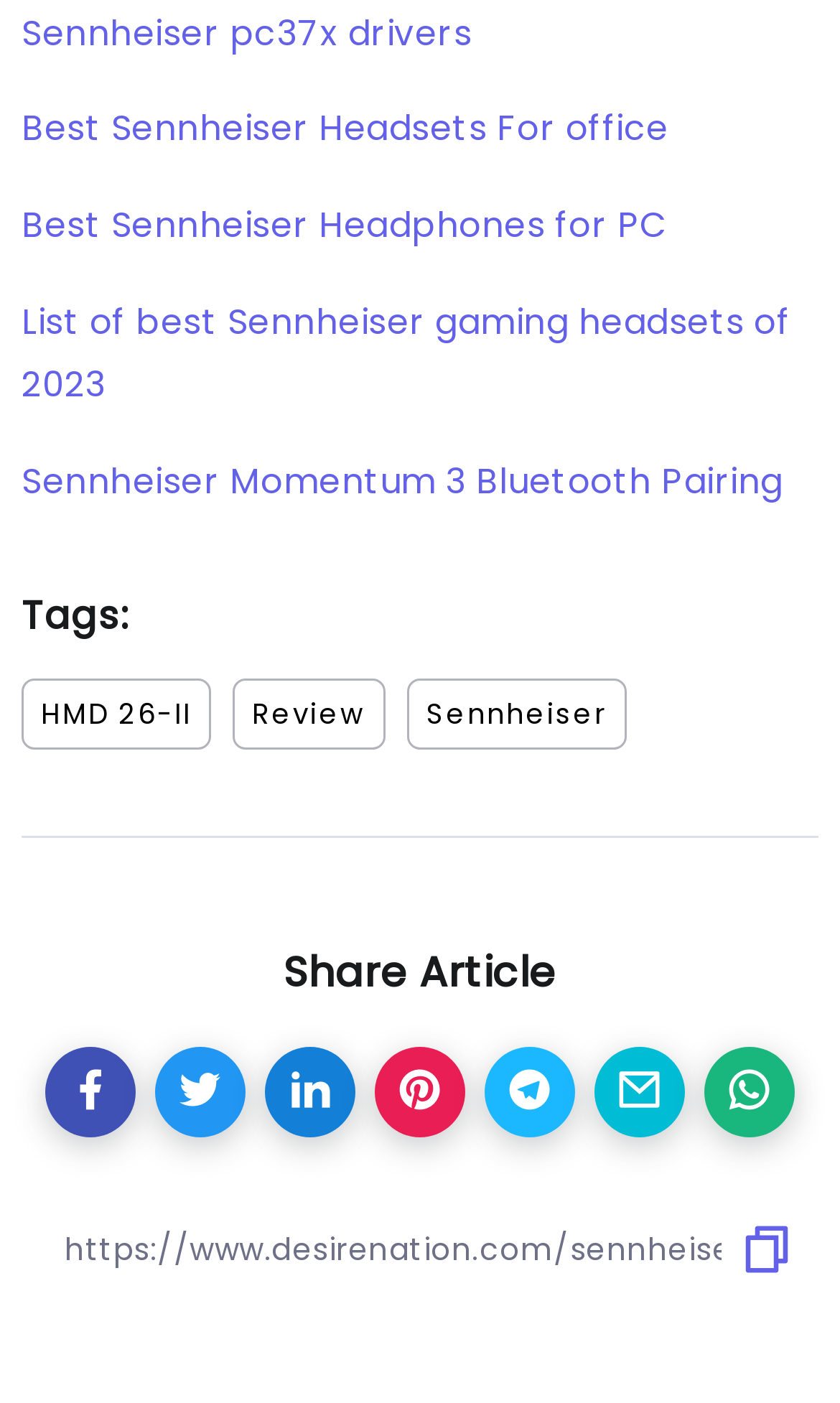Identify the bounding box coordinates of the section to be clicked to complete the task described by the following instruction: "Click on the search button". The coordinates should be four float numbers between 0 and 1, formatted as [left, top, right, bottom].

[0.879, 0.872, 0.949, 0.912]